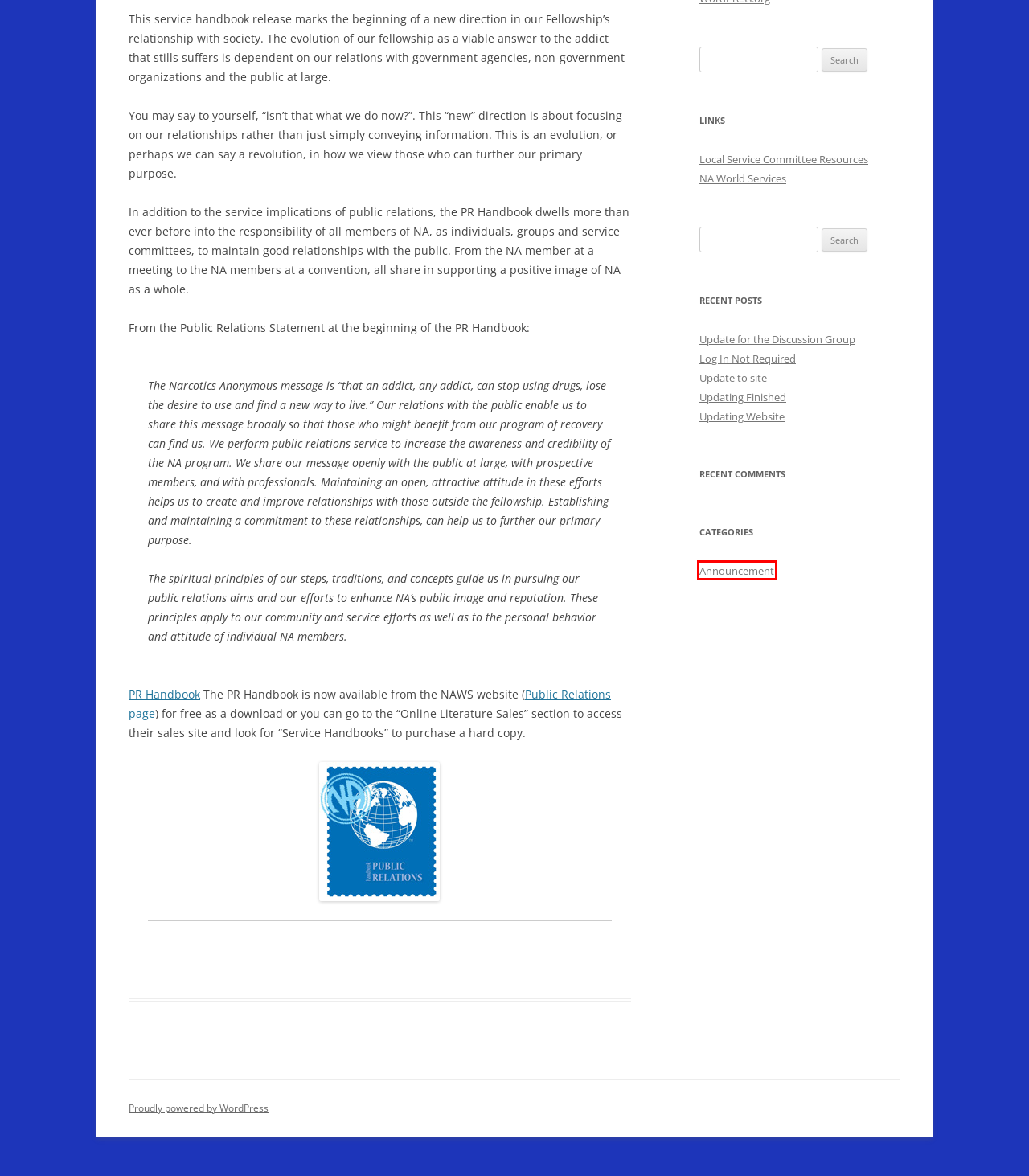Look at the screenshot of a webpage that includes a red bounding box around a UI element. Select the most appropriate webpage description that matches the page seen after clicking the highlighted element. Here are the candidates:
A. Phoneline Resources | na-pr.org
B. Public Information Behind Bars | na-pr.org
C. Diversity and Public Information | na-pr.org
D. Hospitals and Institutions and Public Information Cooperation | na-pr.org
E. Narcotics Anonymous In Your Community; Getting It Started, Keeping It Going | na-pr.org
F. Announcement | na-pr.org
G. Drug Courts: A Public Information Success Story | na-pr.org
H. Public Relations

F